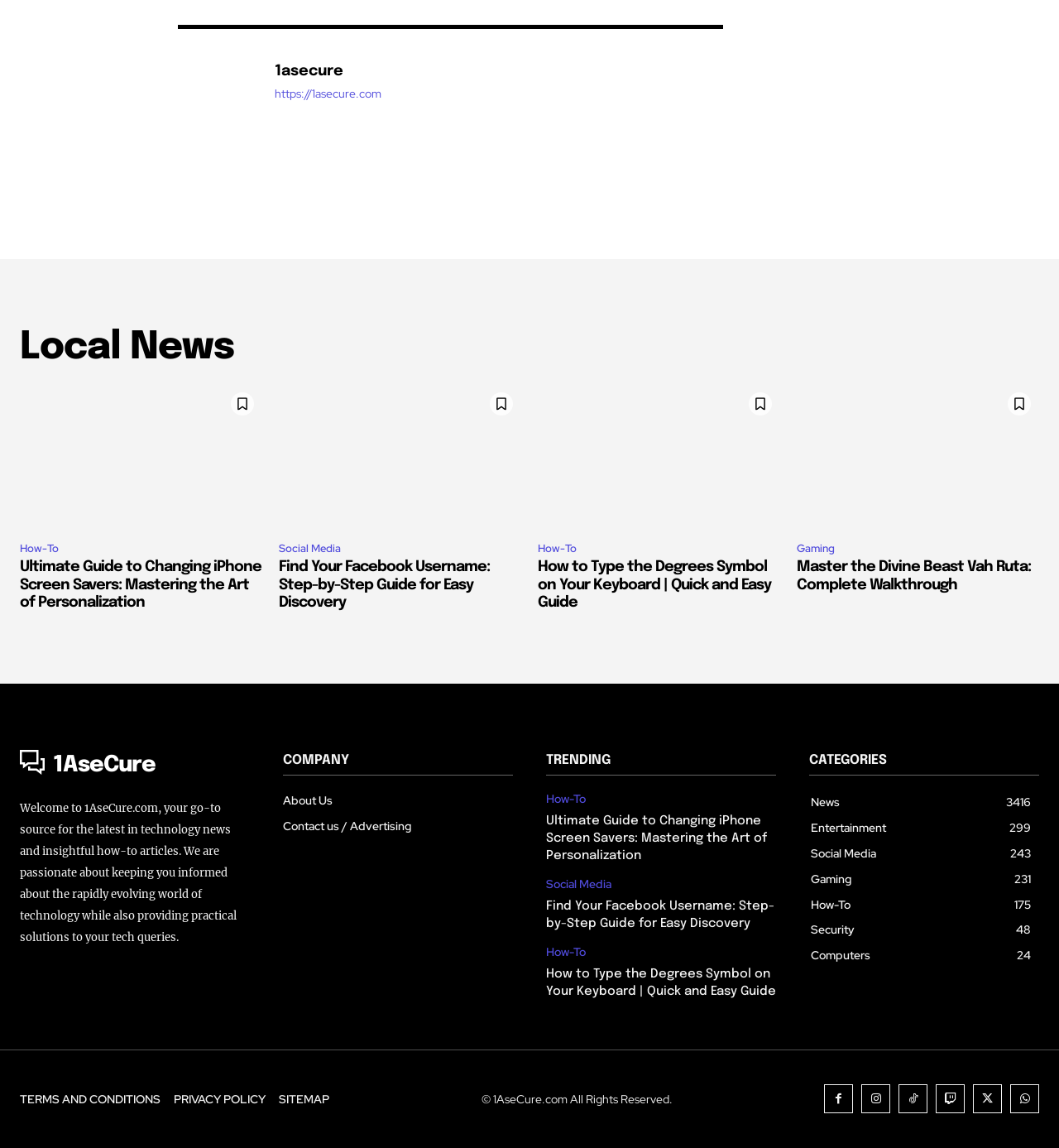Find the bounding box coordinates for the HTML element specified by: "Social Media243".

[0.766, 0.737, 0.827, 0.75]